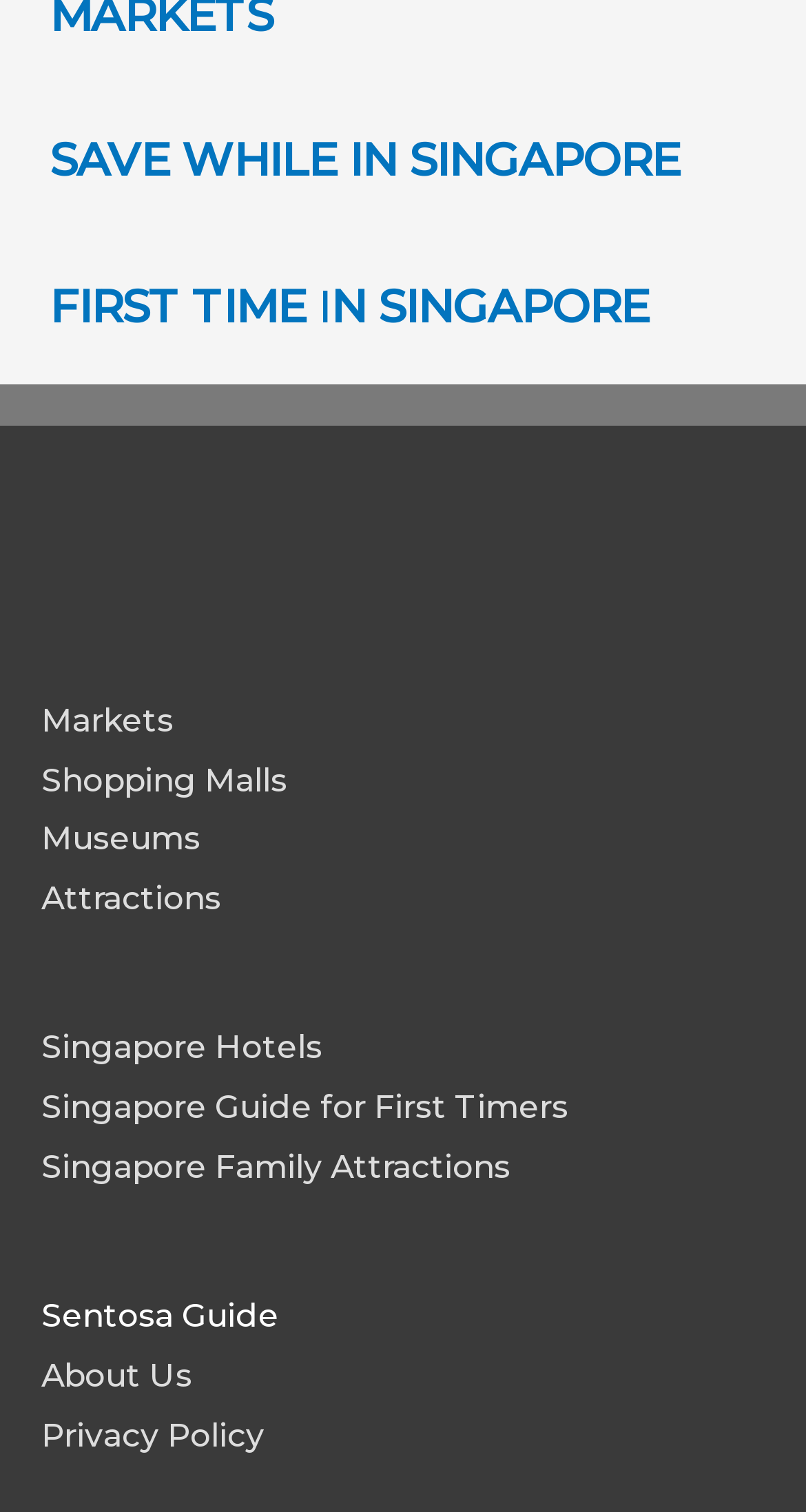What is the first link in the webpage?
Identify the answer in the screenshot and reply with a single word or phrase.

SAVE WHILE IN SINGAPORE